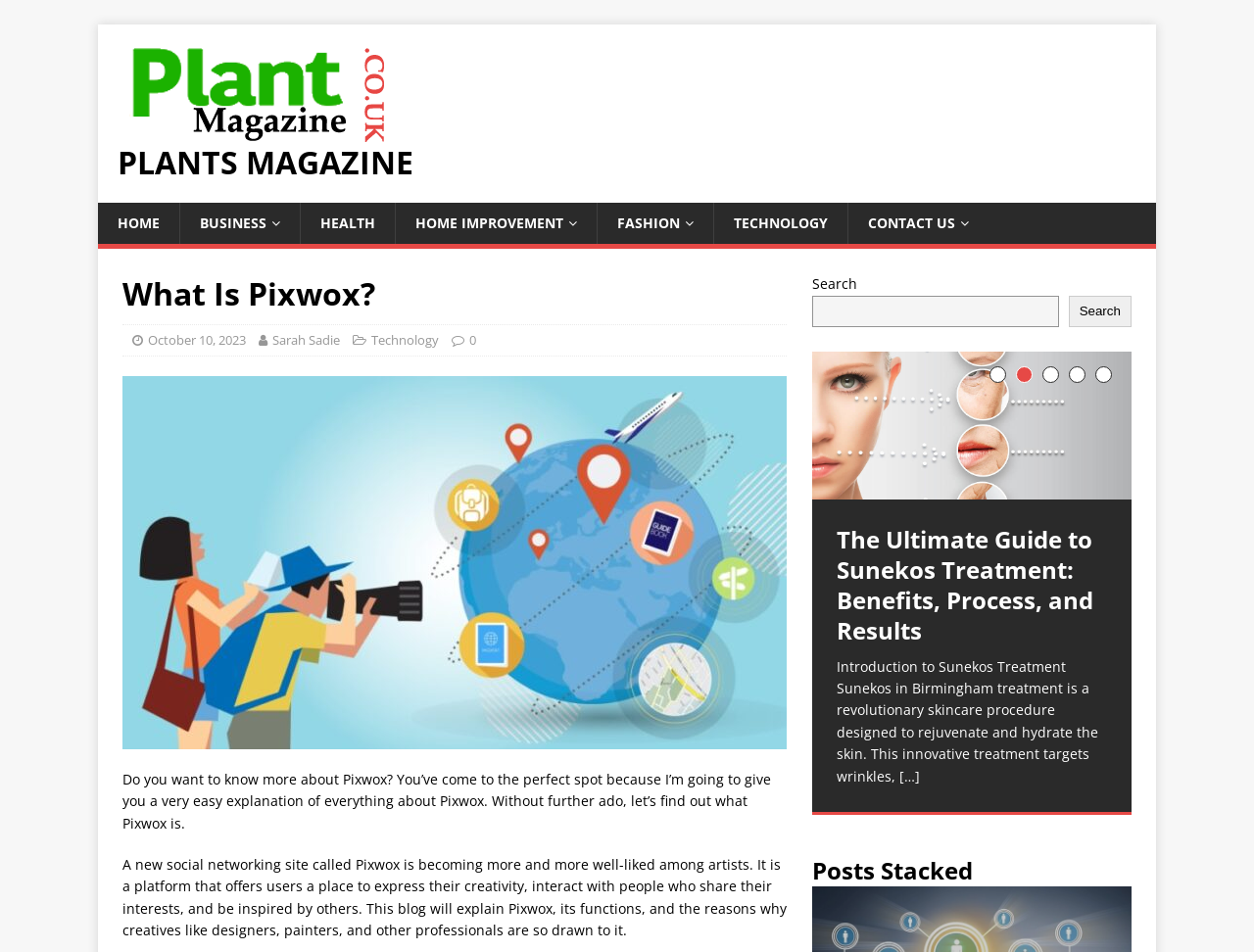What is the name of the magazine?
Use the information from the screenshot to give a comprehensive response to the question.

The name of the magazine can be found in the top-left corner of the webpage, where the logo and the text 'PLANTS MAGAZINE' are located.